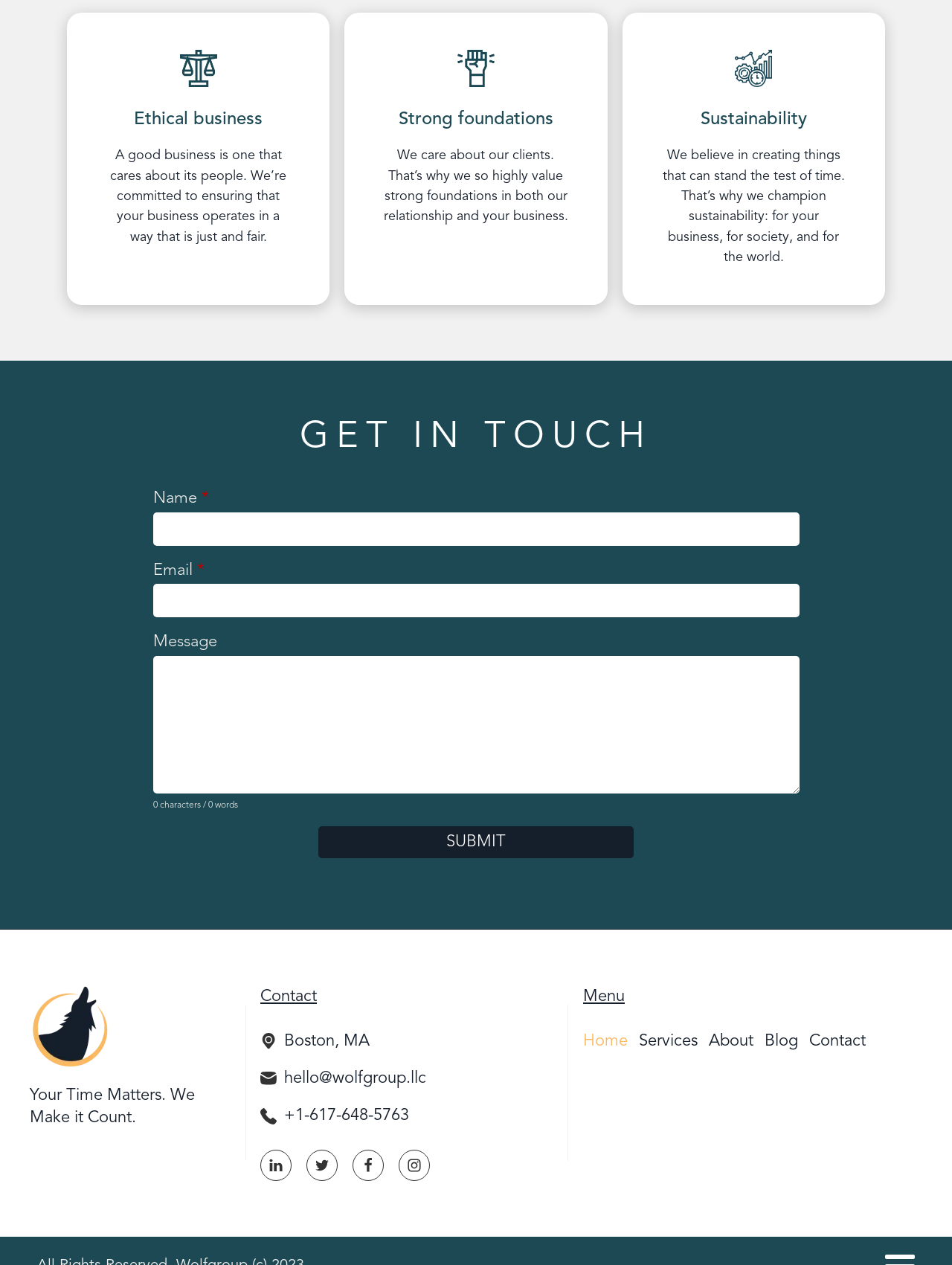Given the element description "parent_node: Message aria-describedby="wsf-1-help-5" name="field_5"", identify the bounding box of the corresponding UI element.

[0.161, 0.518, 0.839, 0.627]